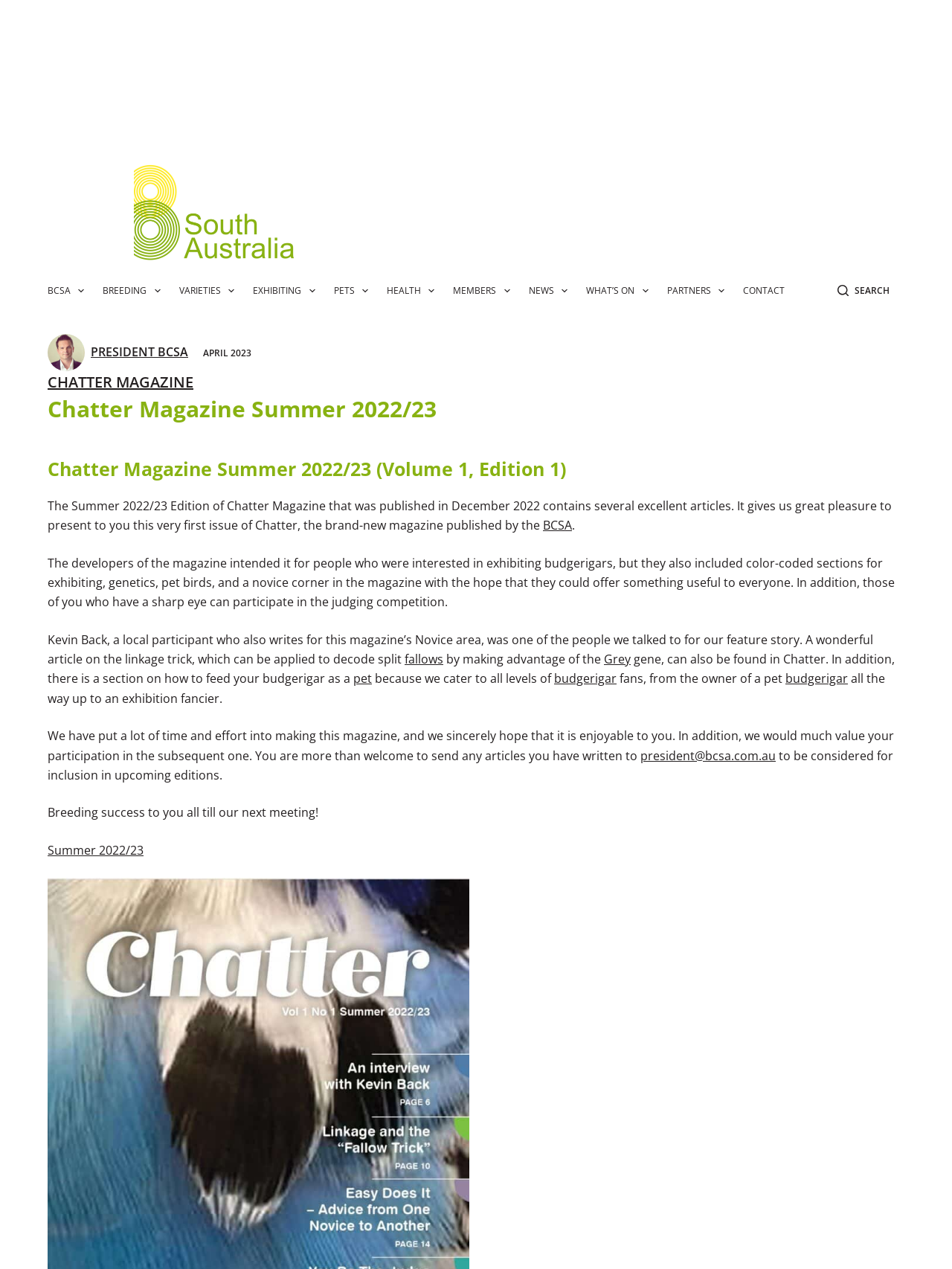Determine the bounding box coordinates (top-left x, top-left y, bottom-right x, bottom-right y) of the UI element described in the following text: President BCSA

[0.095, 0.271, 0.198, 0.284]